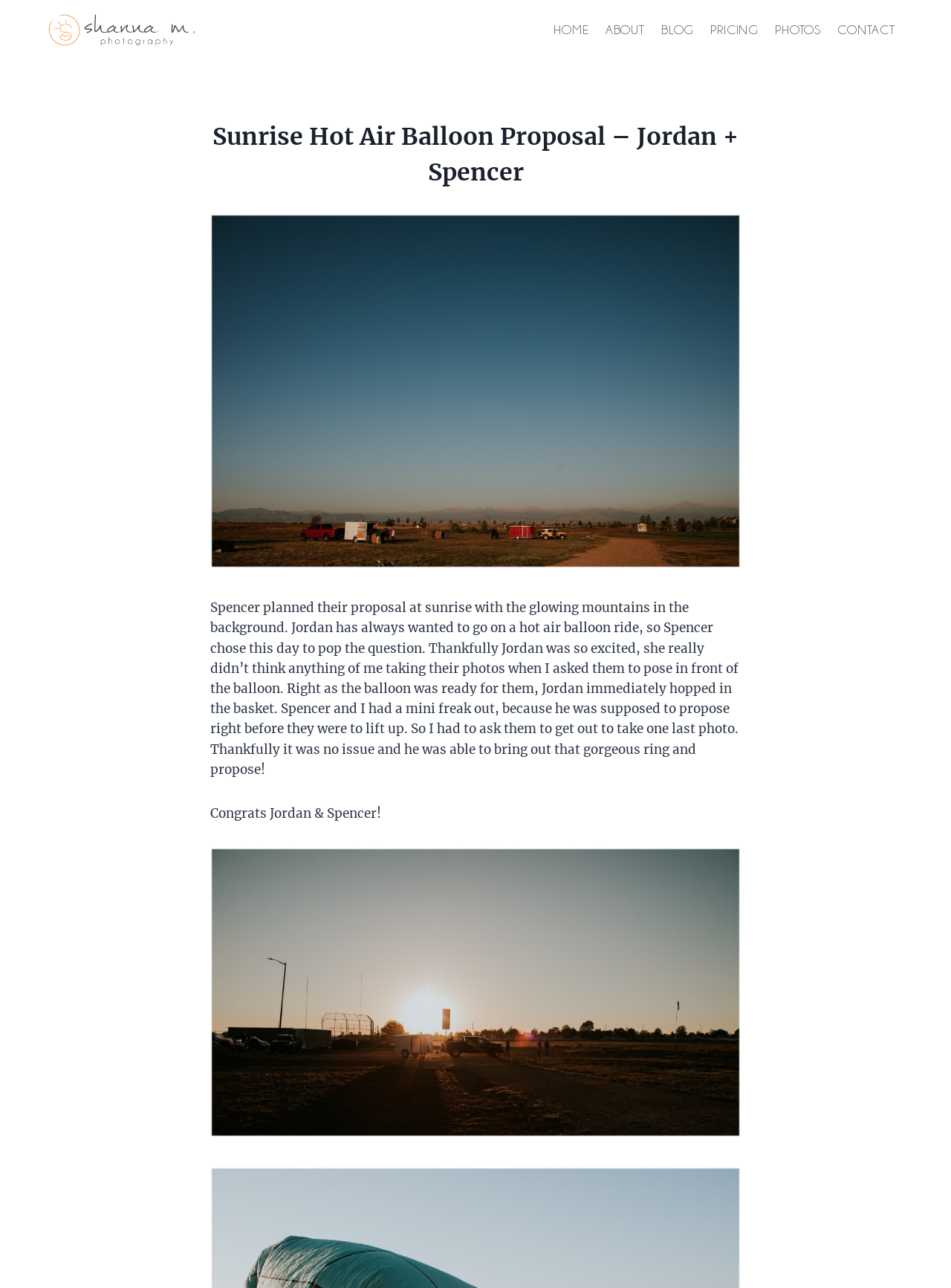Based on the image, give a detailed response to the question: How many images are on this webpage?

There are three images on this webpage, which can be identified by their bounding box coordinates and OCR text. The first image is the logo, the second image is the hot air balloon proposal photo, and the third image is another hot air balloon proposal photo.